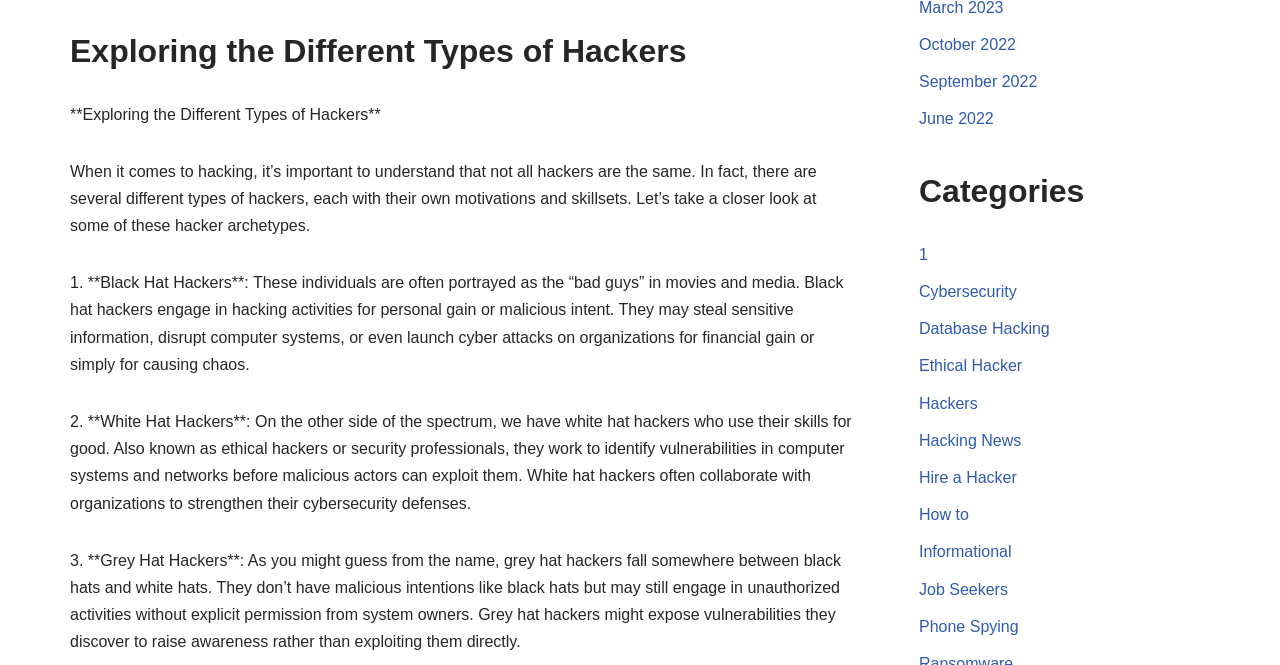Determine the bounding box coordinates of the target area to click to execute the following instruction: "Learn about LUSH's fight against animal testing."

None